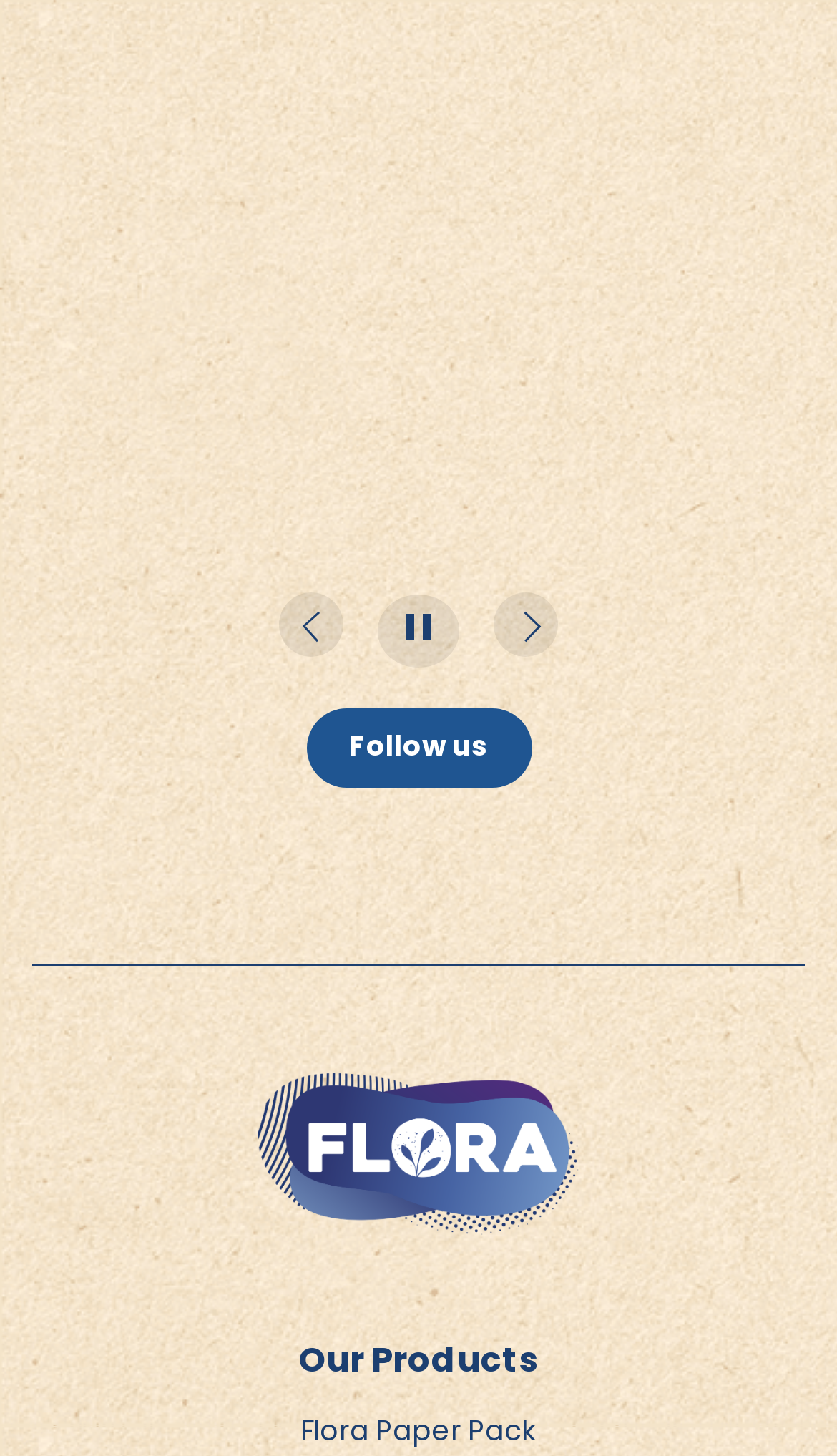Find the bounding box of the UI element described as follows: "Flora Cre+m Double".

[0.332, 0.766, 0.668, 0.794]